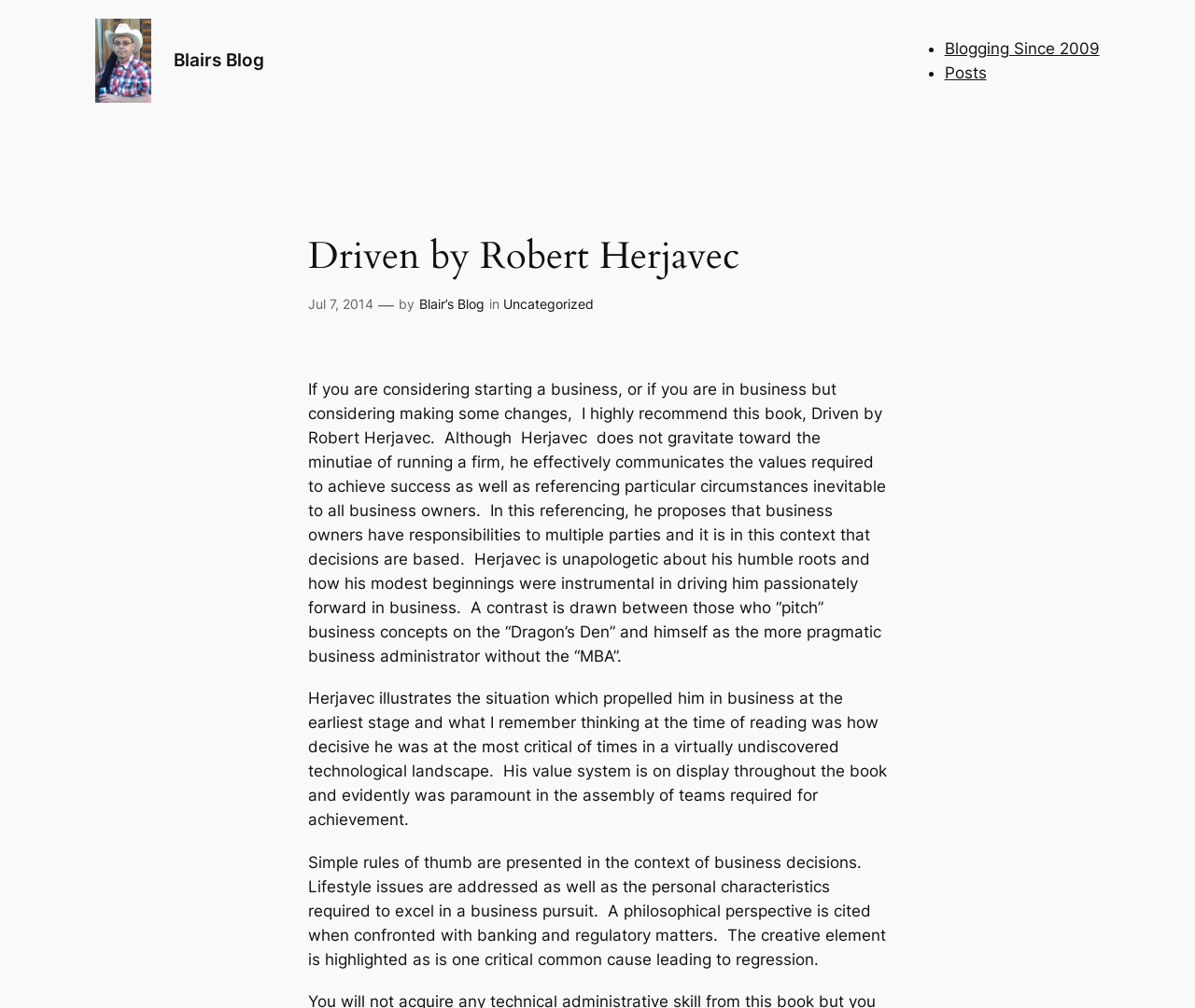Please provide a comprehensive answer to the question based on the screenshot: What is the name of the blog?

The name of the blog can be found in the link element which contains the text 'Blair's Blog'.